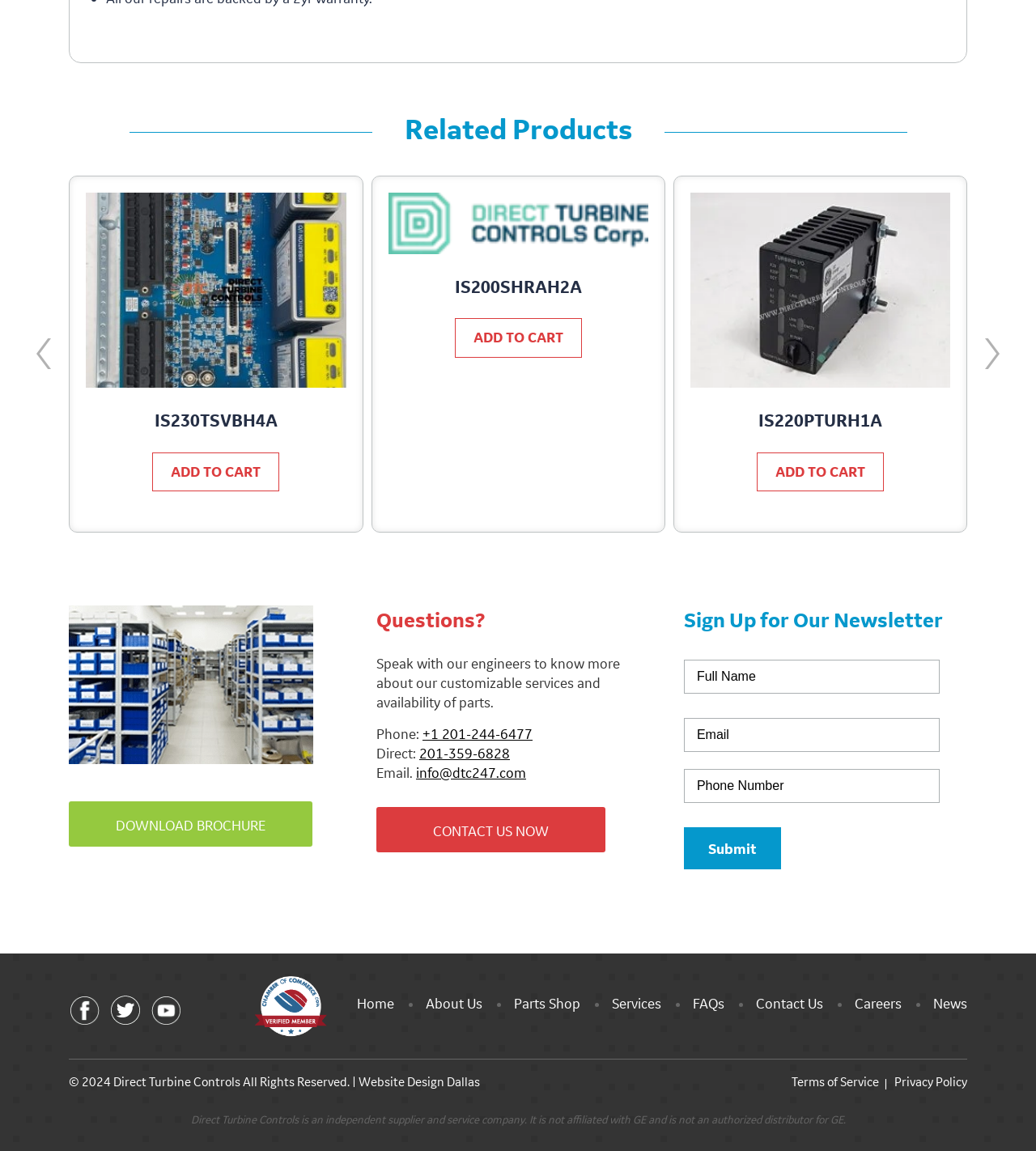What is the name of the product shown in the first figure?
Please provide a single word or phrase as your answer based on the image.

IS200SHRAH2A